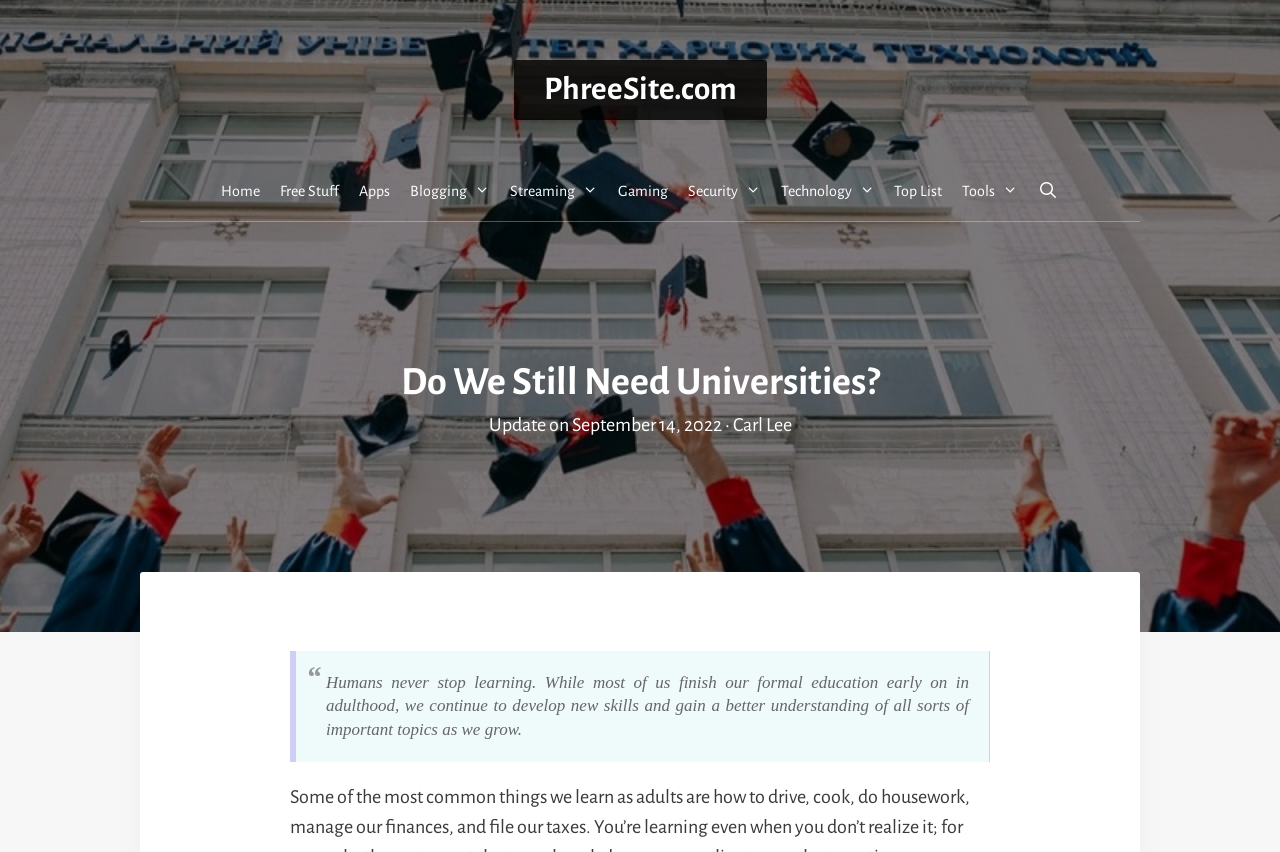Please give the bounding box coordinates of the area that should be clicked to fulfill the following instruction: "search for something". The coordinates should be in the format of four float numbers from 0 to 1, i.e., [left, top, right, bottom].

[0.803, 0.188, 0.835, 0.26]